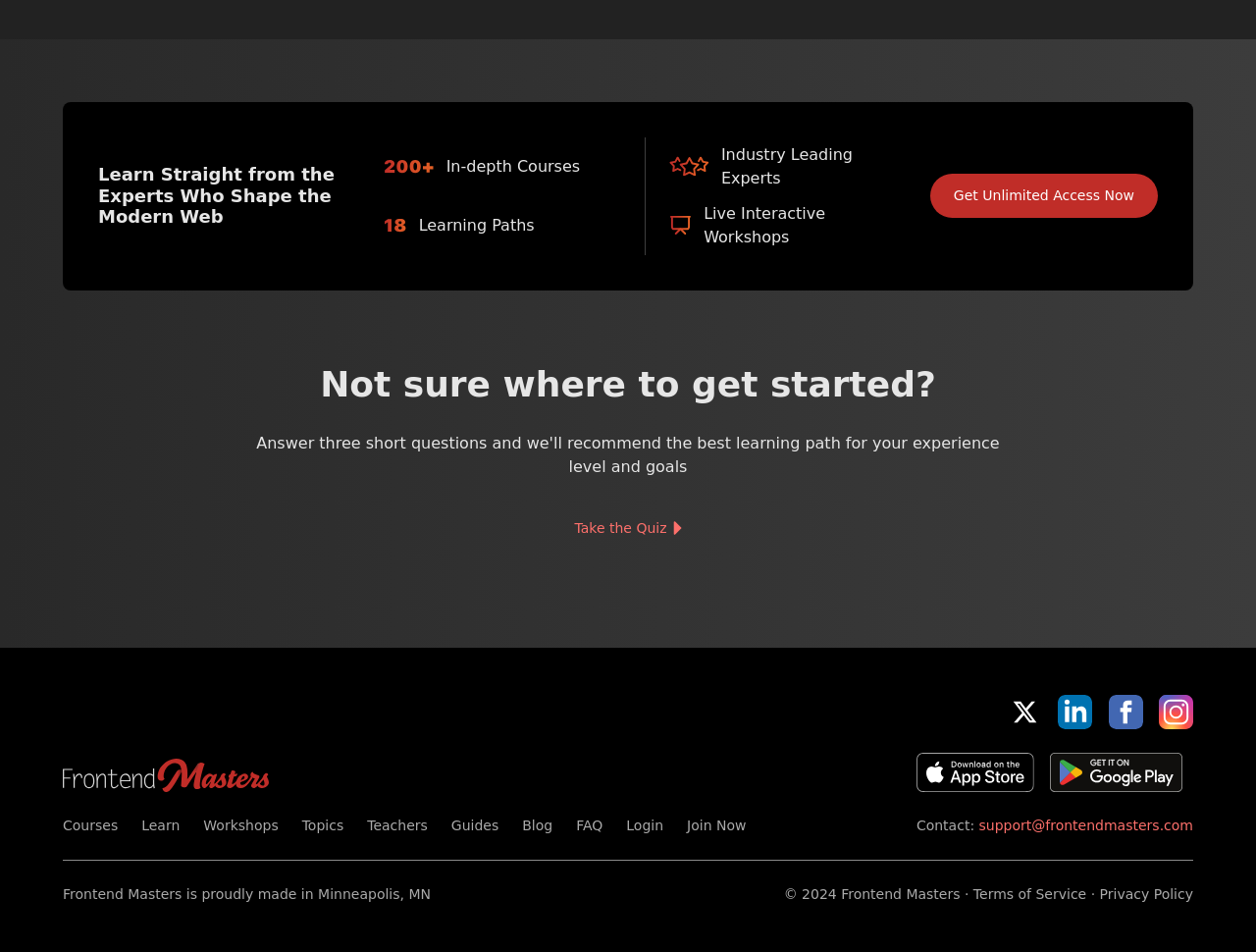What is the contact email address of Frontend Masters?
Based on the image, respond with a single word or phrase.

support@frontendmasters.com